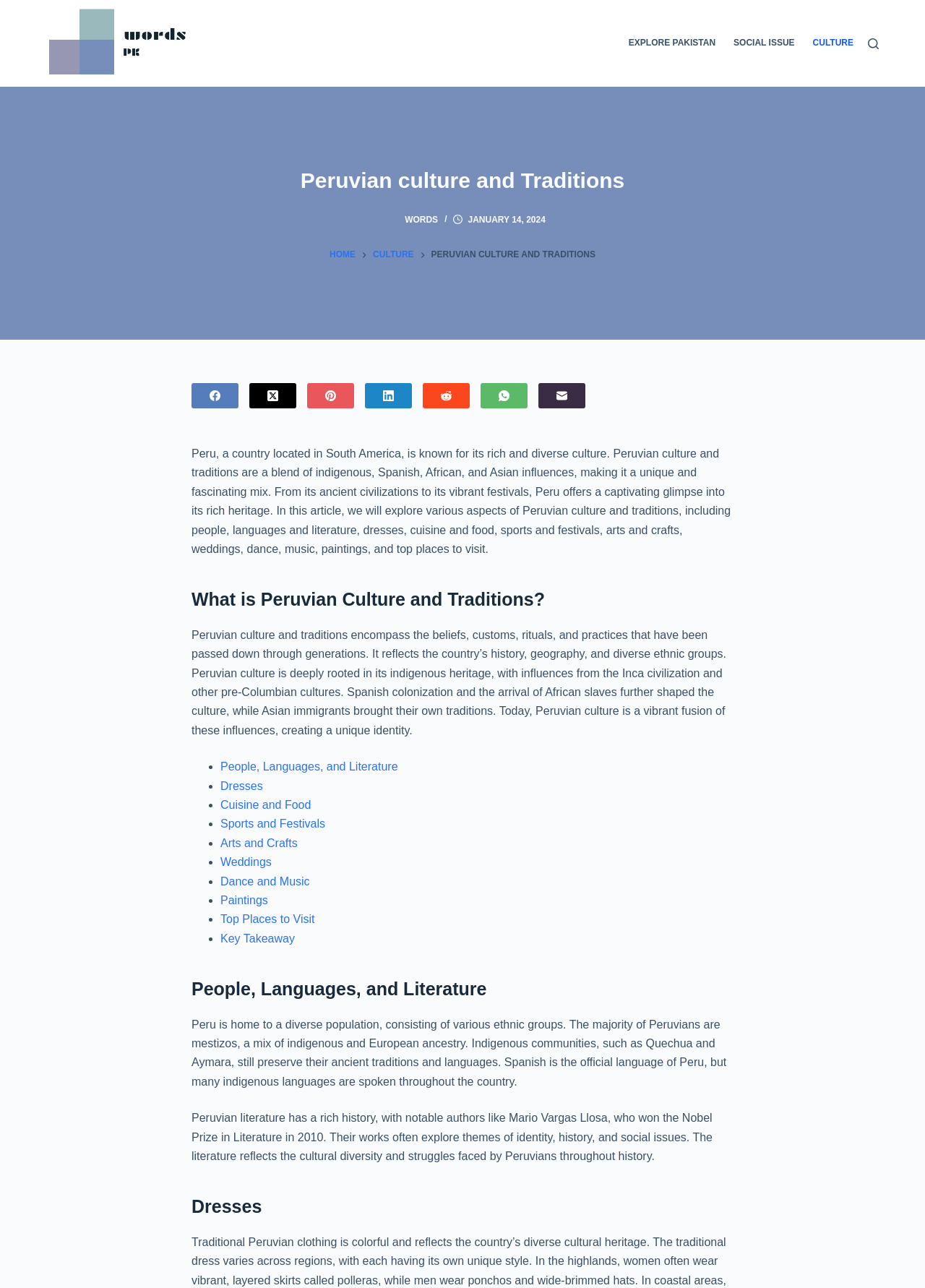Provide a thorough description of this webpage.

The webpage is about Peruvian culture and traditions. At the top, there is a navigation menu with three items: "EXPLORE PAKISTAN", "SOCIAL ISSUE", and "CULTURE". Next to the navigation menu, there is a search button. Below the navigation menu, there is a header section with a title "Peruvian culture and Traditions" and a link to "Words" with an image. 

On the left side of the page, there are social media links to Facebook, Twitter, Pinterest, LinkedIn, Reddit, and WhatsApp. Below the social media links, there is a paragraph of text that provides an overview of Peruvian culture and traditions, describing it as a blend of indigenous, Spanish, African, and Asian influences.

The main content of the page is divided into sections, each with a heading. The first section is "What is Peruvian Culture and Traditions?" which provides a brief introduction to the topic. The next section is a list of topics related to Peruvian culture and traditions, including people, languages, and literature, dresses, cuisine and food, sports and festivals, arts and crafts, weddings, dance and music, paintings, and top places to visit. Each topic has a link to a separate page or section.

The page then delves deeper into the first topic, "People, Languages, and Literature", providing information about the diverse population of Peru, the official language, and the country's literary history. The text is accompanied by headings and subheadings that break up the content into manageable sections.